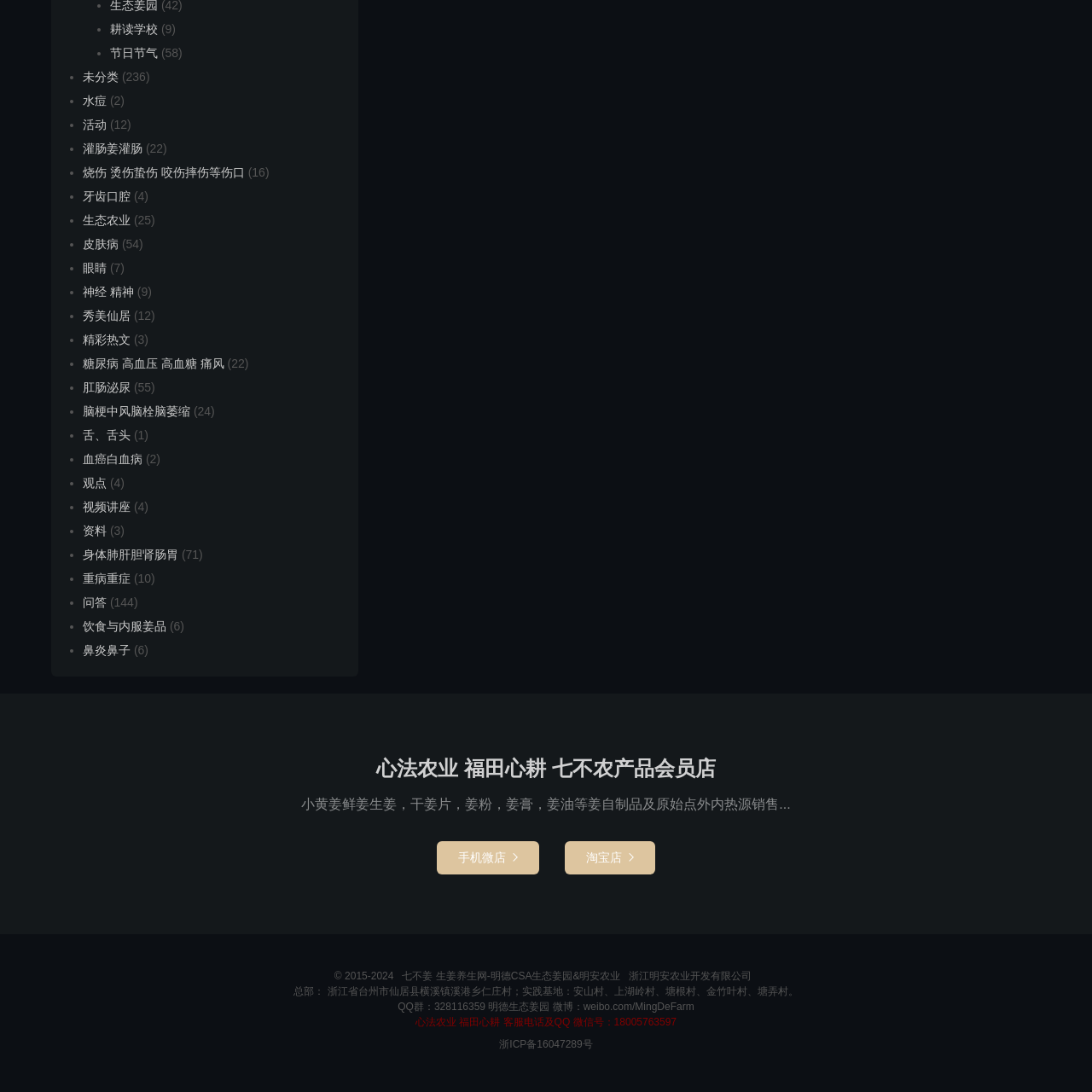Direct your attention to the section outlined in red and answer the following question with a single word or brief phrase: 
What is the focus of the image?

Skin health and wellness practices